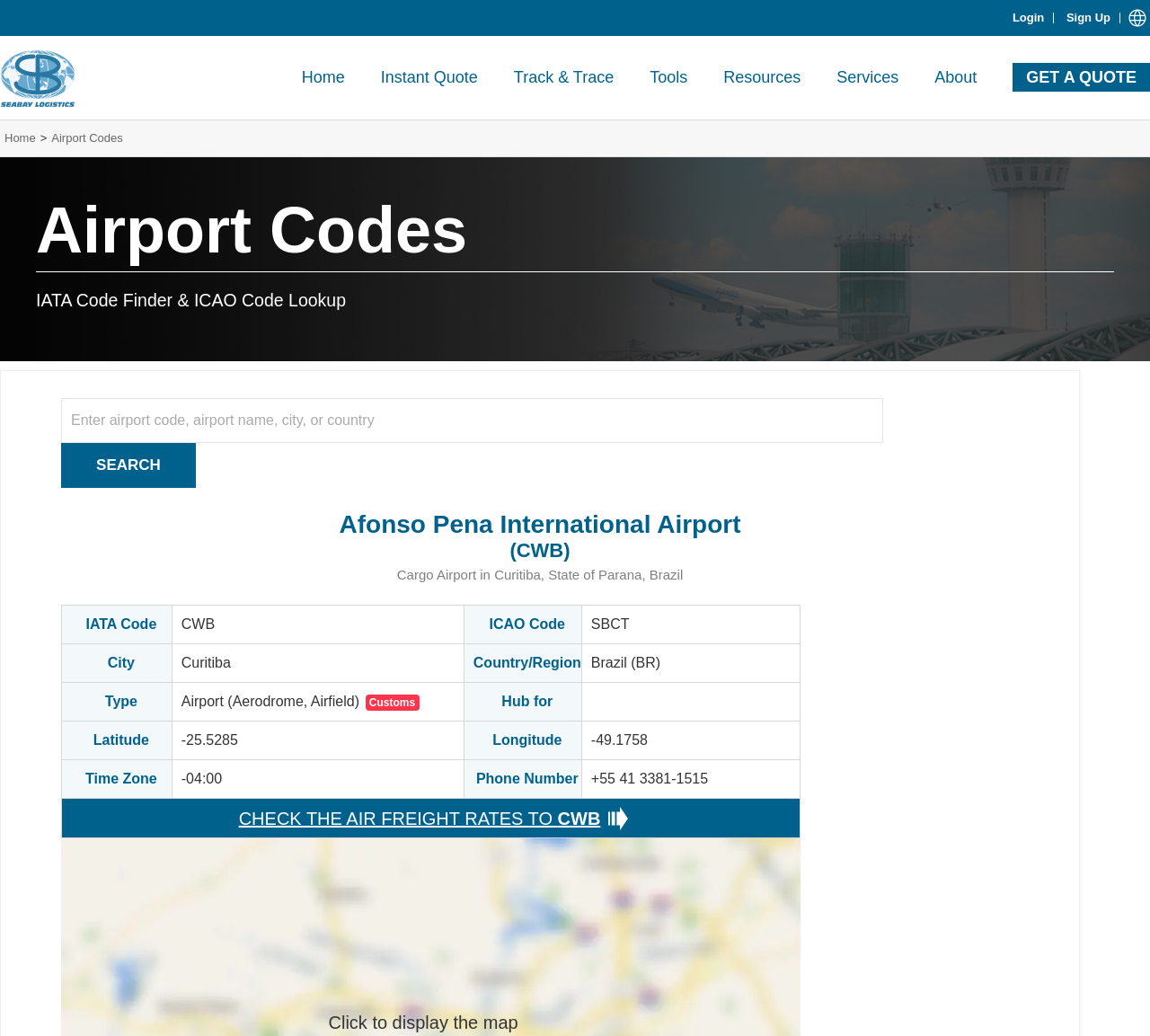Respond to the question below with a single word or phrase:
What is the city where Afonso Pena International Airport is located?

Curitiba